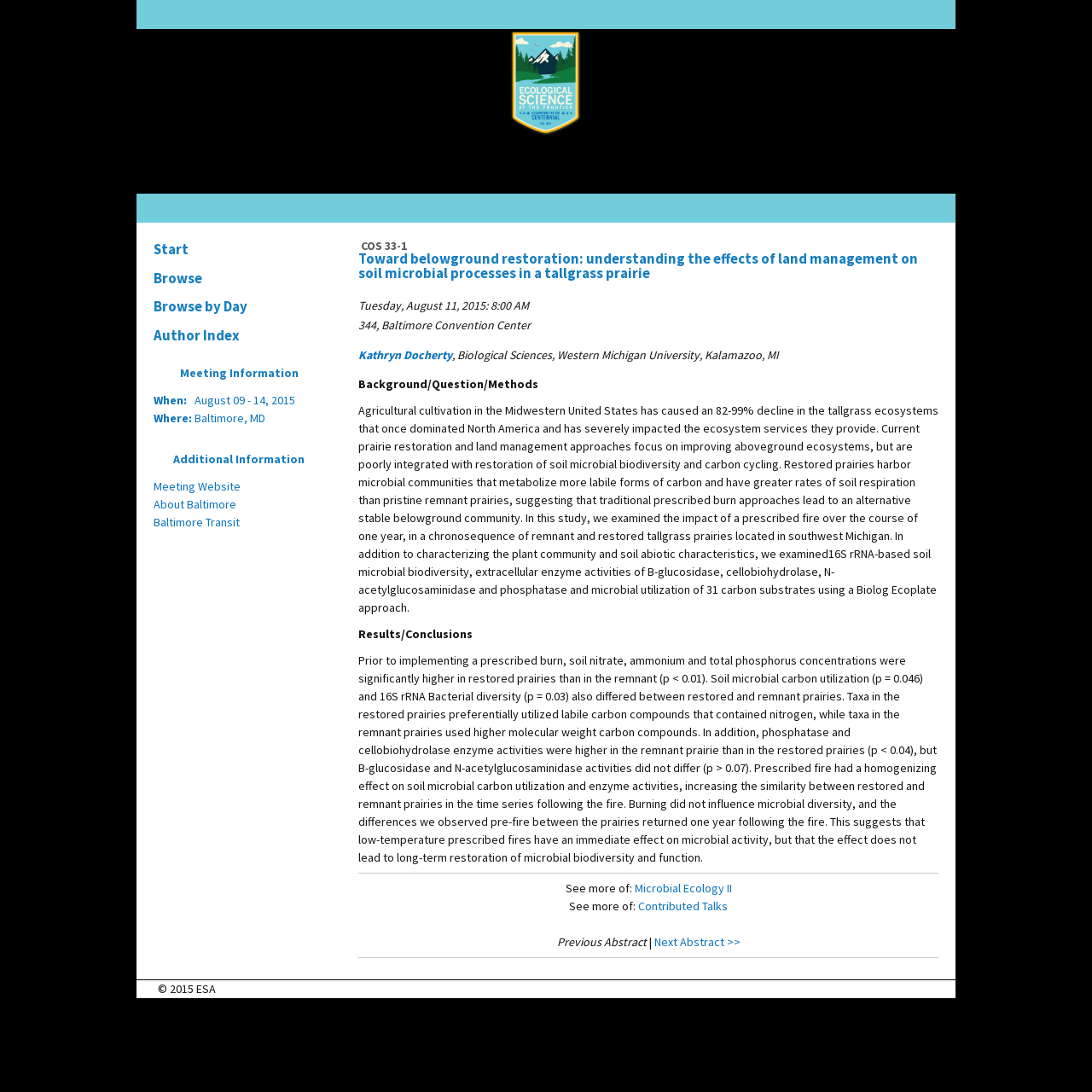Please determine the bounding box coordinates for the element that should be clicked to follow these instructions: "Browse the meeting information".

[0.133, 0.332, 0.305, 0.351]